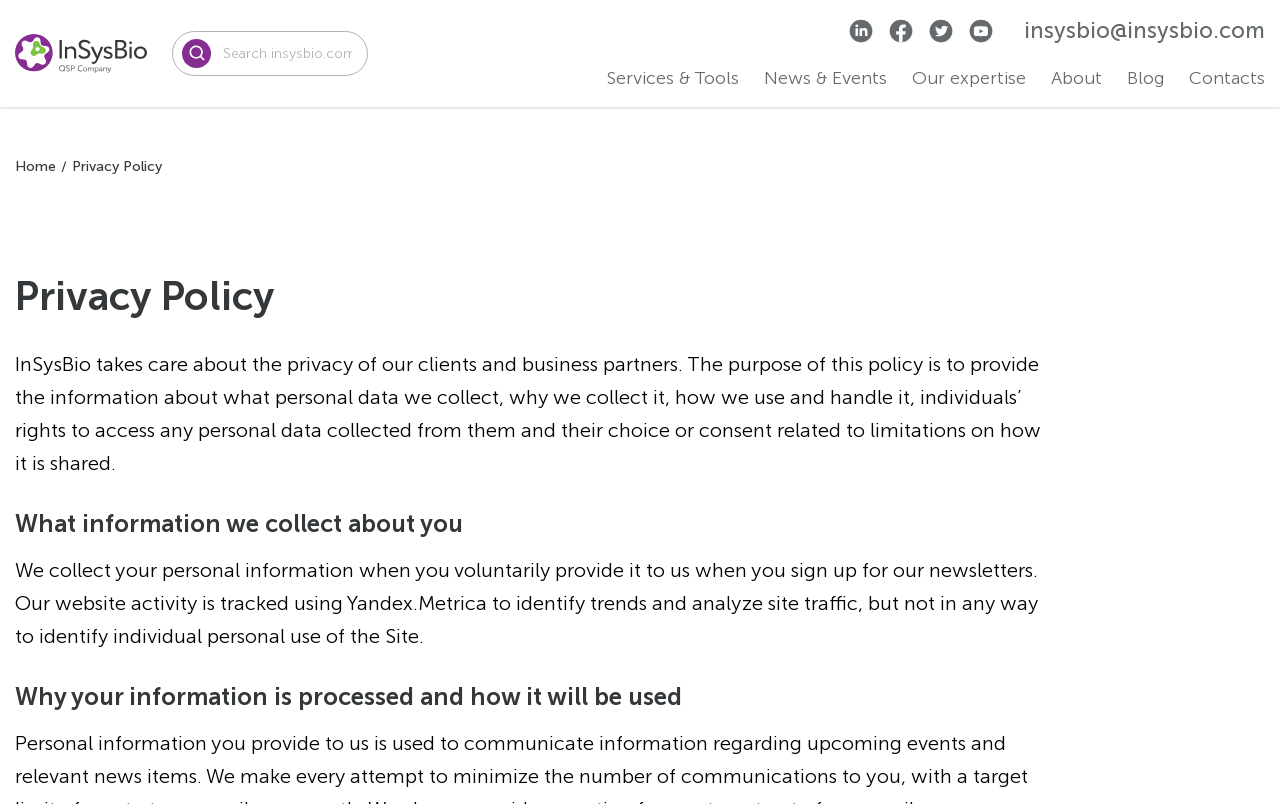Find the bounding box coordinates of the clickable area required to complete the following action: "Go to Services & Tools".

[0.474, 0.086, 0.577, 0.11]